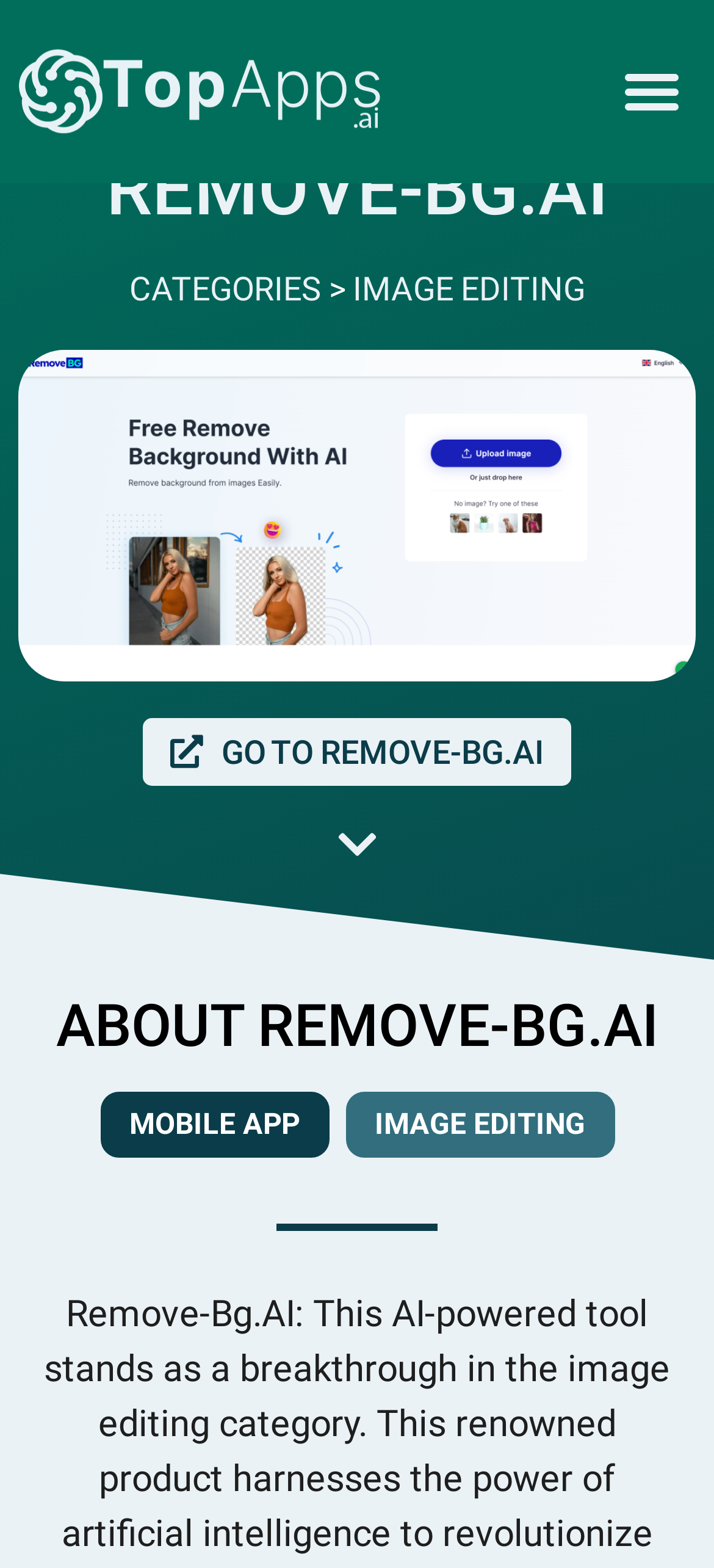Respond concisely with one word or phrase to the following query:
How many links are there under the 'ABOUT REMOVE-BG.AI' heading?

2